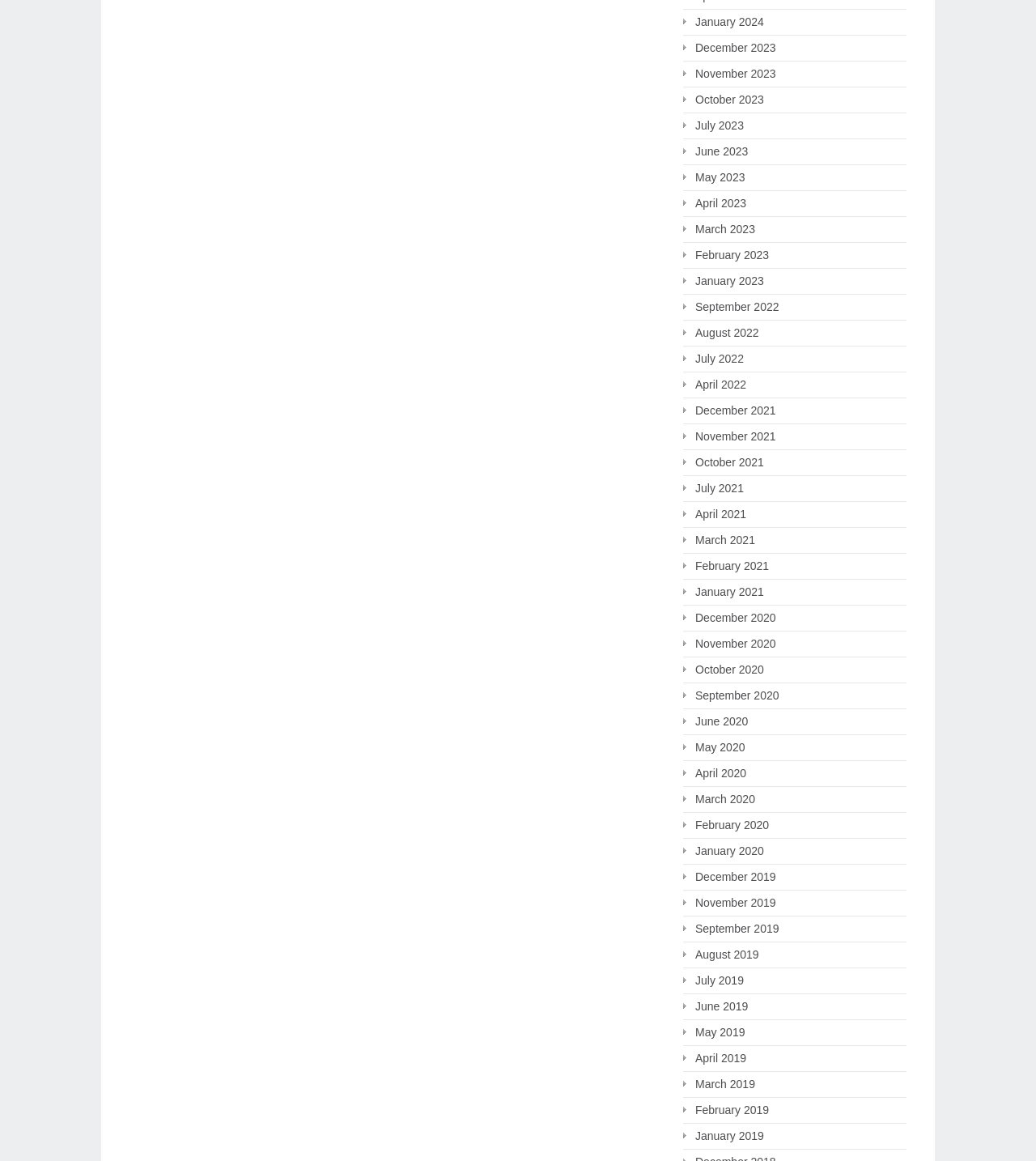Please analyze the image and give a detailed answer to the question:
What is the most recent month listed?

I determined the most recent month listed by examining the links on the webpage, which are organized in a vertical list. The topmost link is 'January 2024', indicating that it is the most recent month listed.